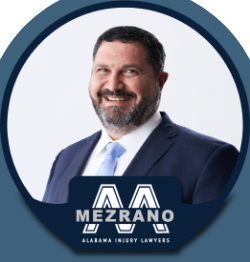Explain the contents of the image with as much detail as possible.

The image features a professional portrait of a smiling man in a formal setting, dressed in a suit and tie, which suggests a legal or corporate environment. He has a well-groomed beard and is exuding confidence and approachability. Below the portrait, the text "MEZRANO" is prominently displayed in bold lettering, accompanied by the phrase "ALABAMA INJURY LAWYERS," indicating the individual’s affiliation with a law firm that specializes in personal injury cases in Alabama. The circular framing and clean background enhance the professionalism of the image, making it suitable for use on a website or marketing material aimed at clients seeking legal assistance.